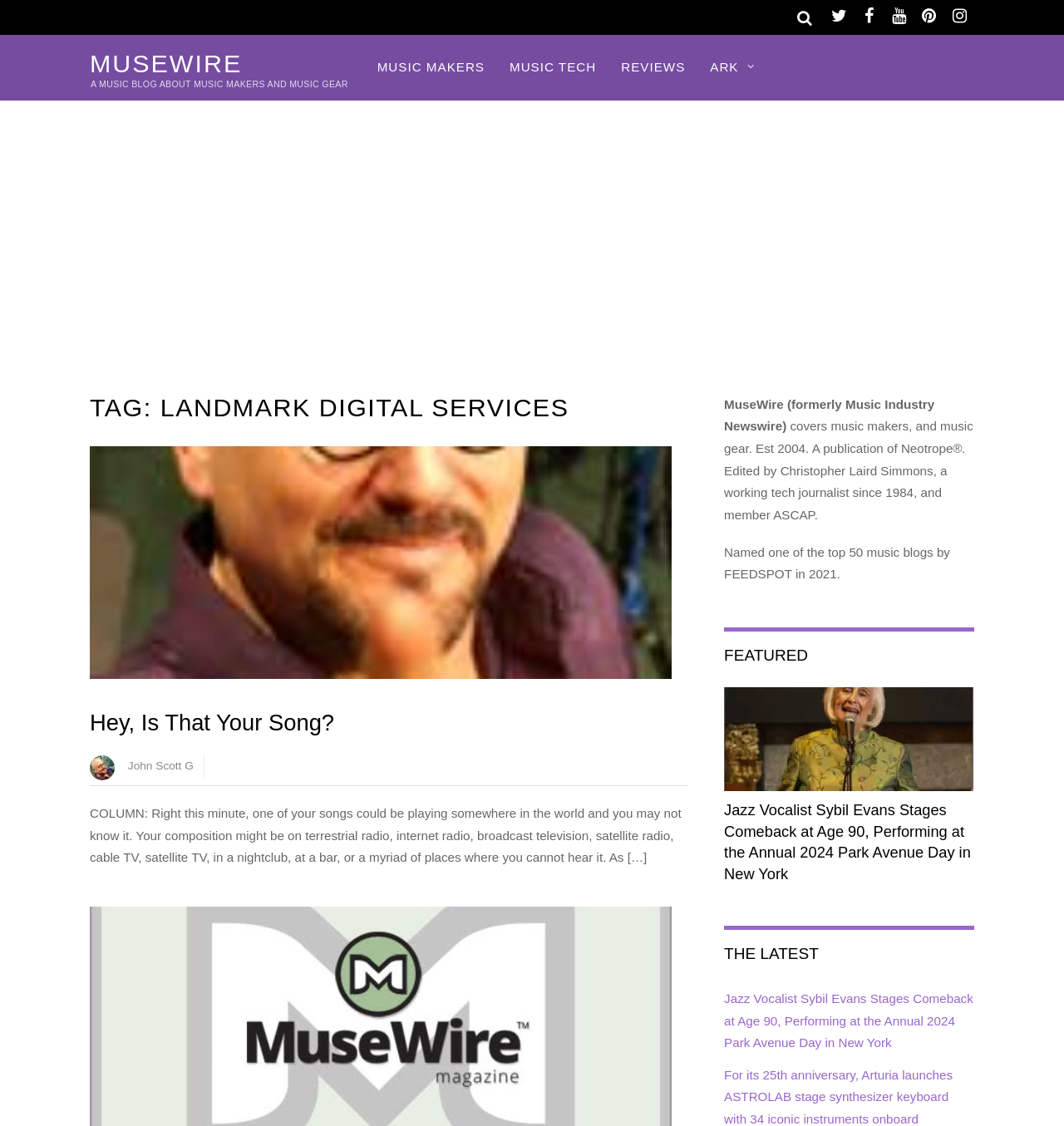Please identify the bounding box coordinates of the area that needs to be clicked to follow this instruction: "Read about MUSIC MAKERS".

[0.343, 0.031, 0.467, 0.089]